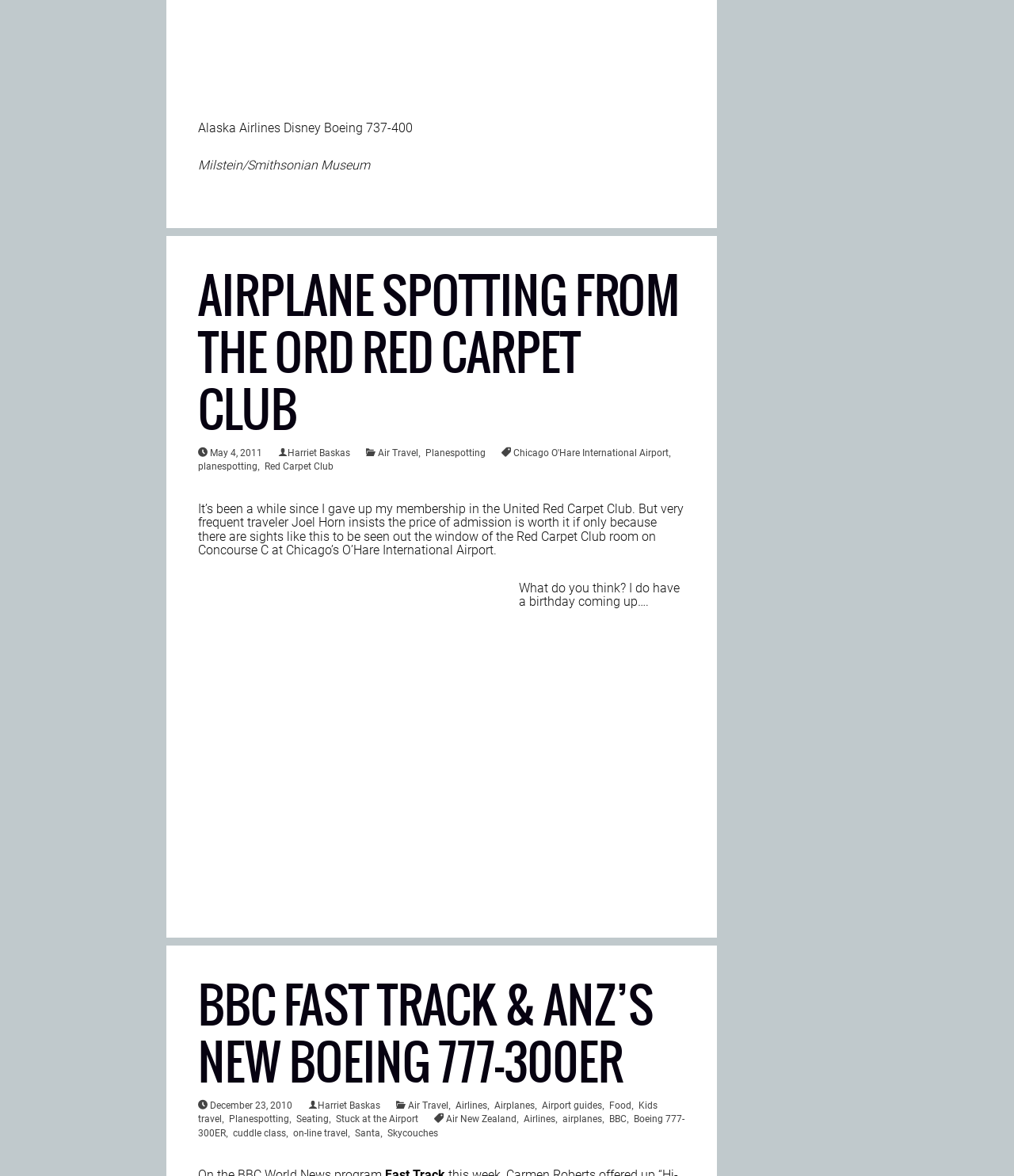Could you please study the image and provide a detailed answer to the question:
What is the date of the first article?

I found the date of the first article by looking at the link element with the text 'May 4, 2011' which is a child of the article element and is located below the heading element with the text 'AIRPLANE SPOTTING FROM THE ORD RED CARPET CLUB'.